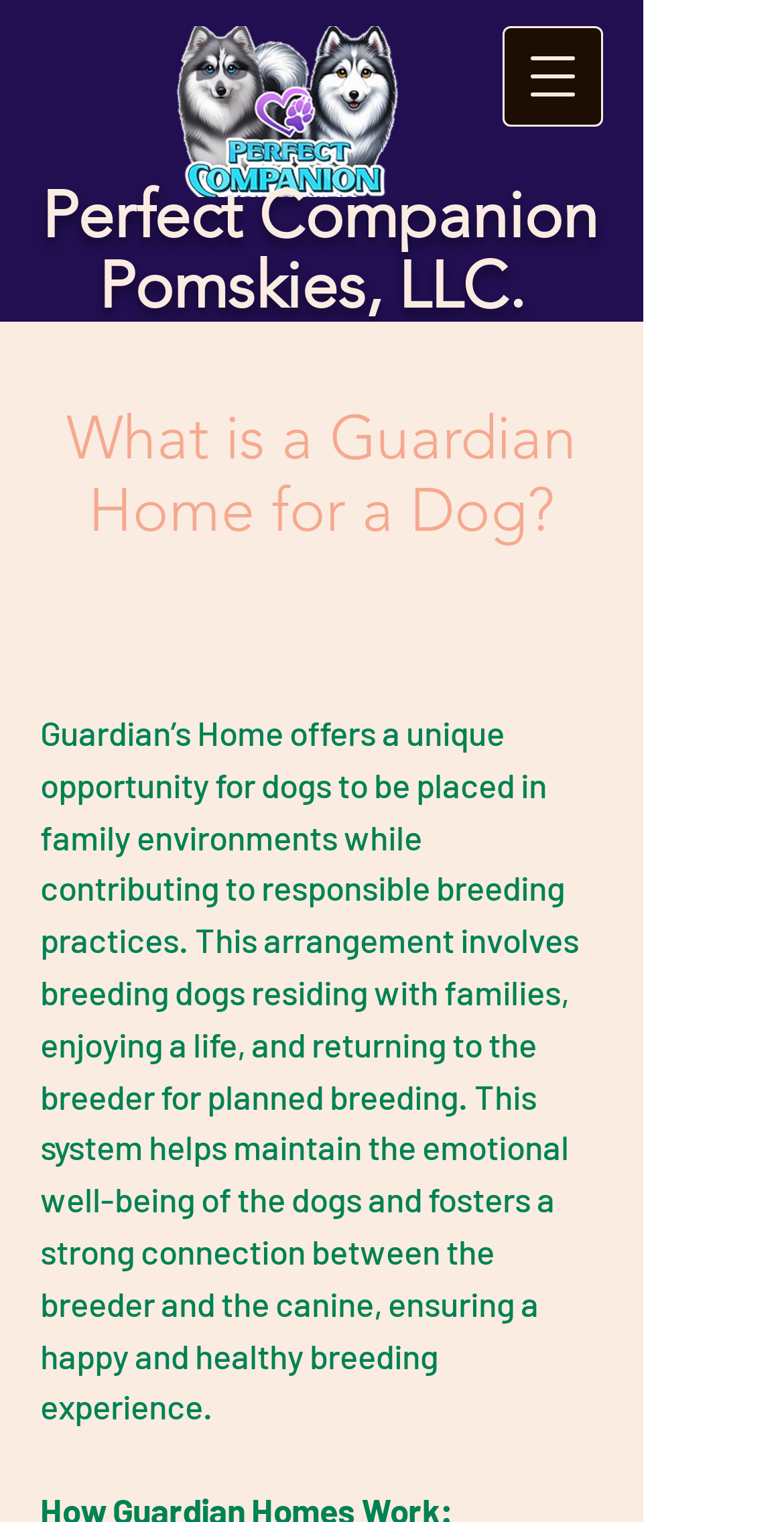Using the description "Perfect C", predict the bounding box of the relevant HTML element.

[0.053, 0.116, 0.388, 0.166]